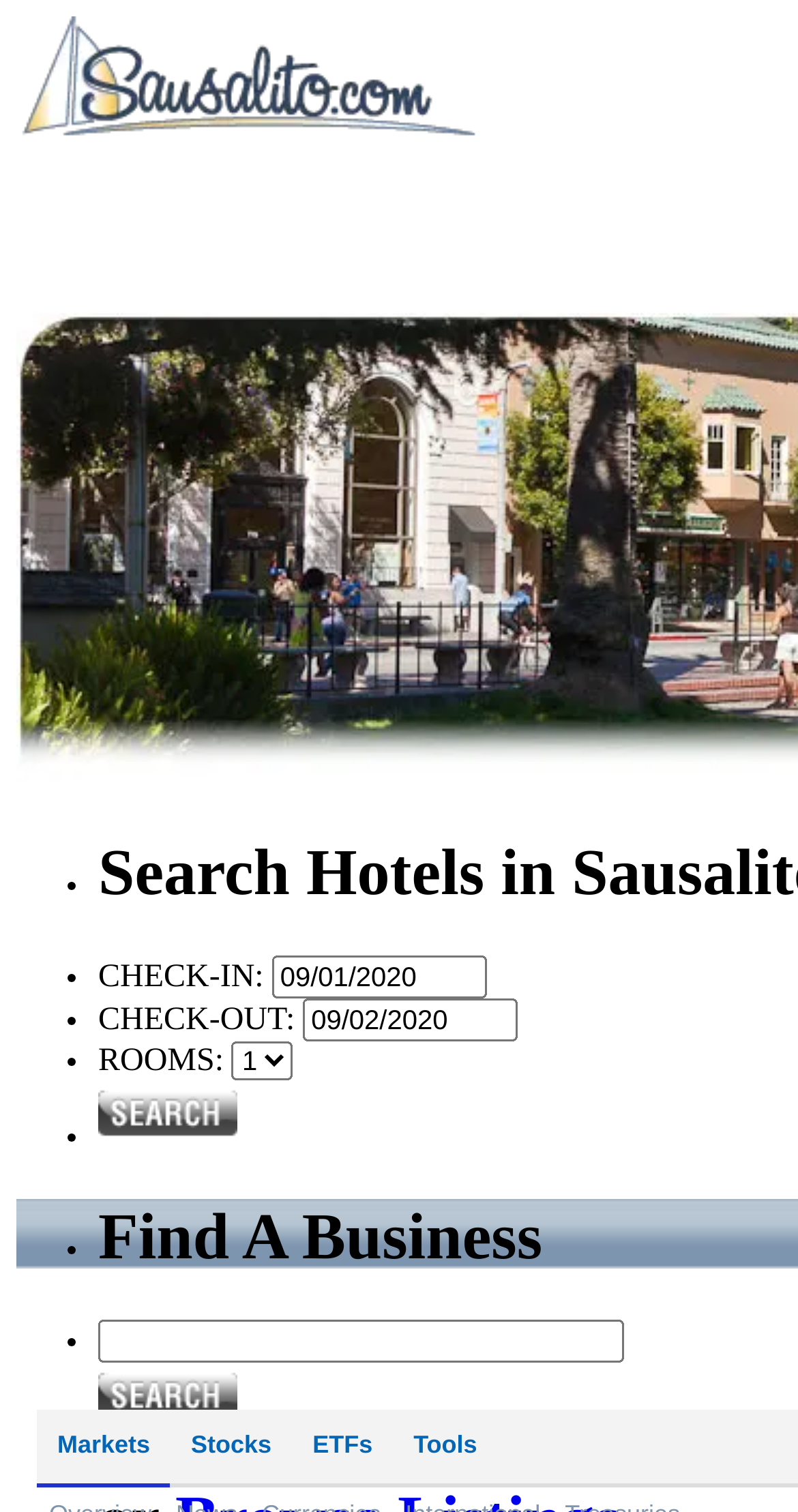Identify and provide the main heading of the webpage.

Search Hotels in Sausalito